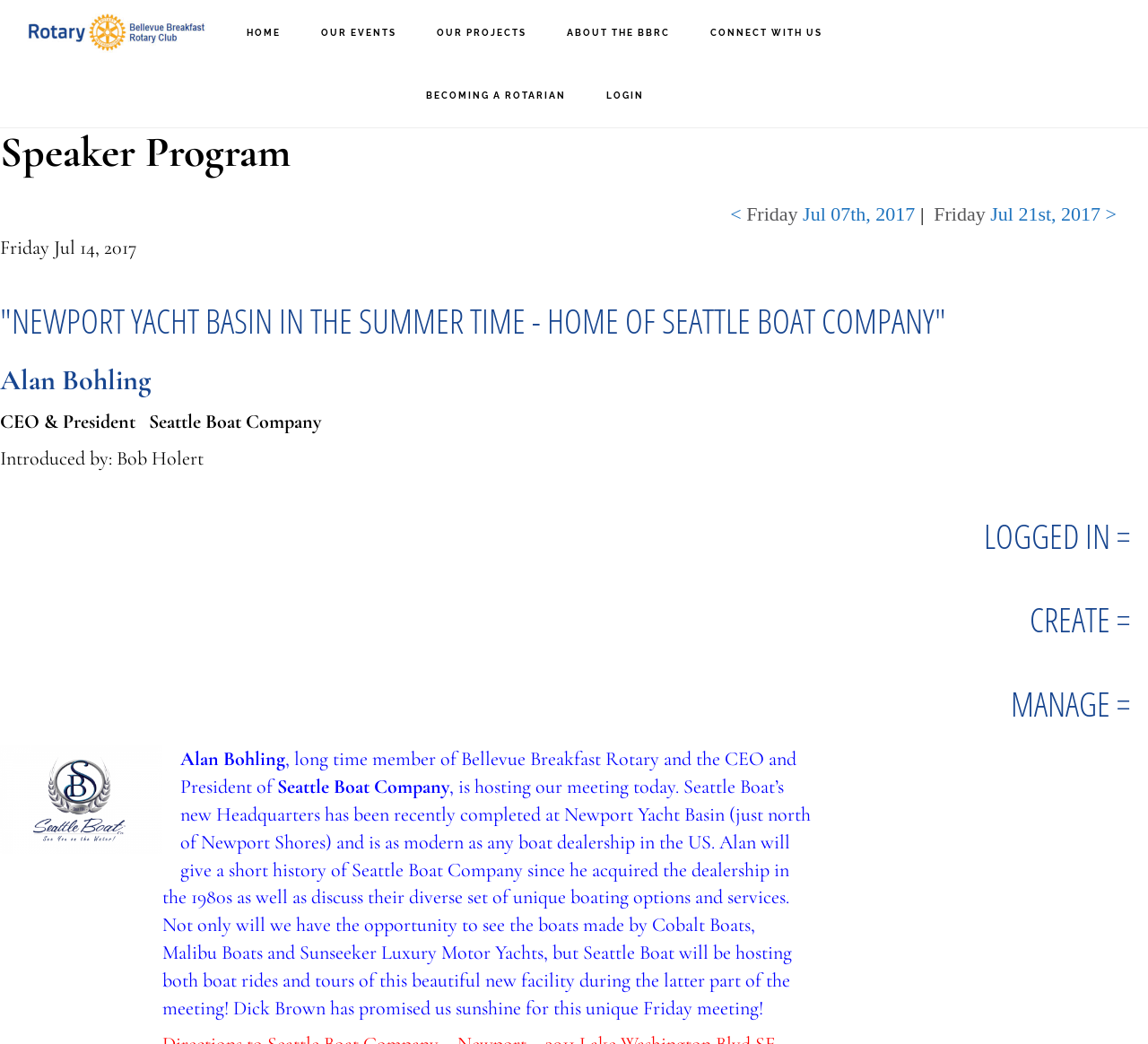Please specify the bounding box coordinates of the clickable section necessary to execute the following command: "Go to home page".

[0.199, 0.002, 0.26, 0.062]